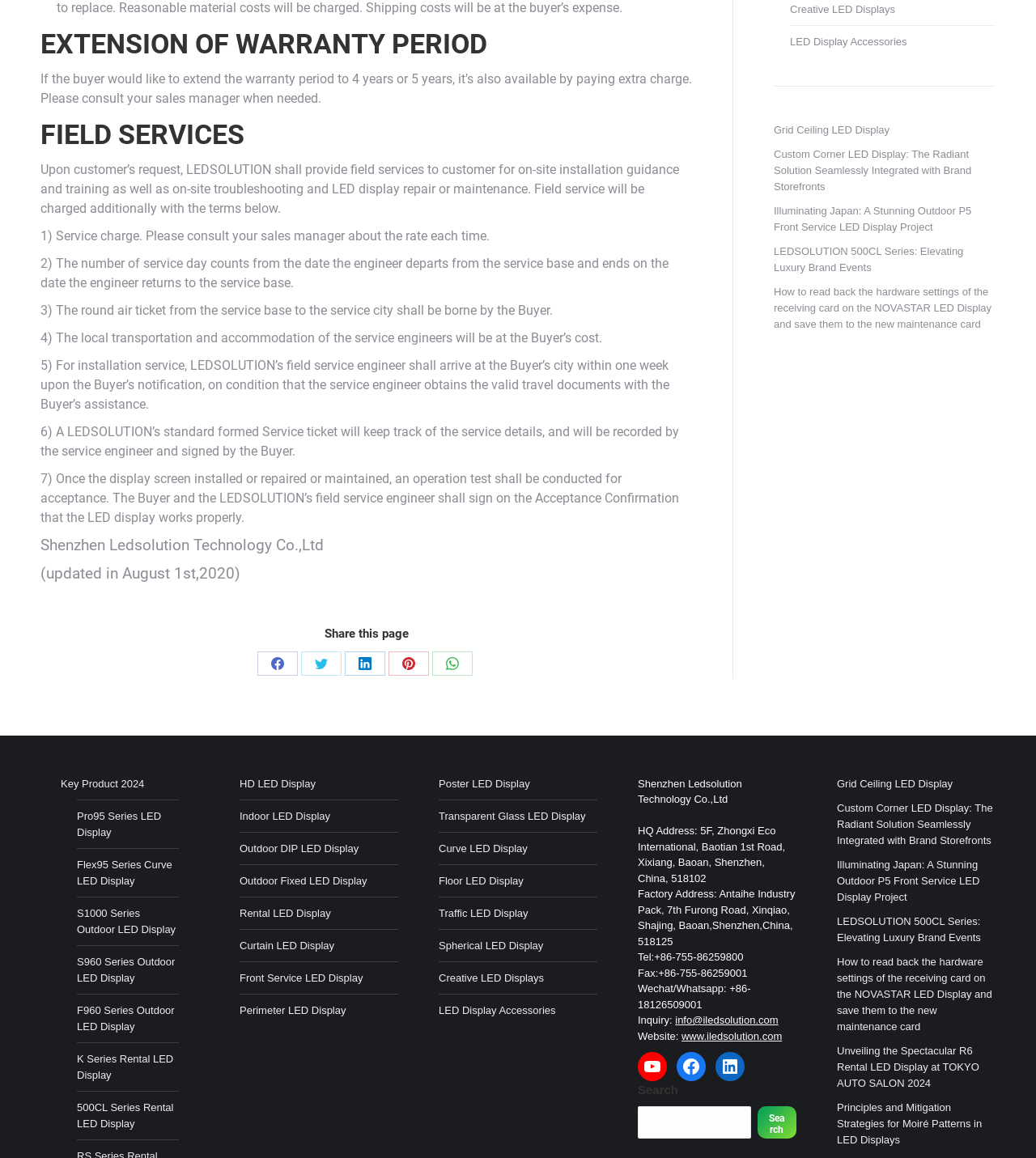Can you specify the bounding box coordinates of the area that needs to be clicked to fulfill the following instruction: "Visit Creative LED Displays"?

[0.762, 0.001, 0.864, 0.015]